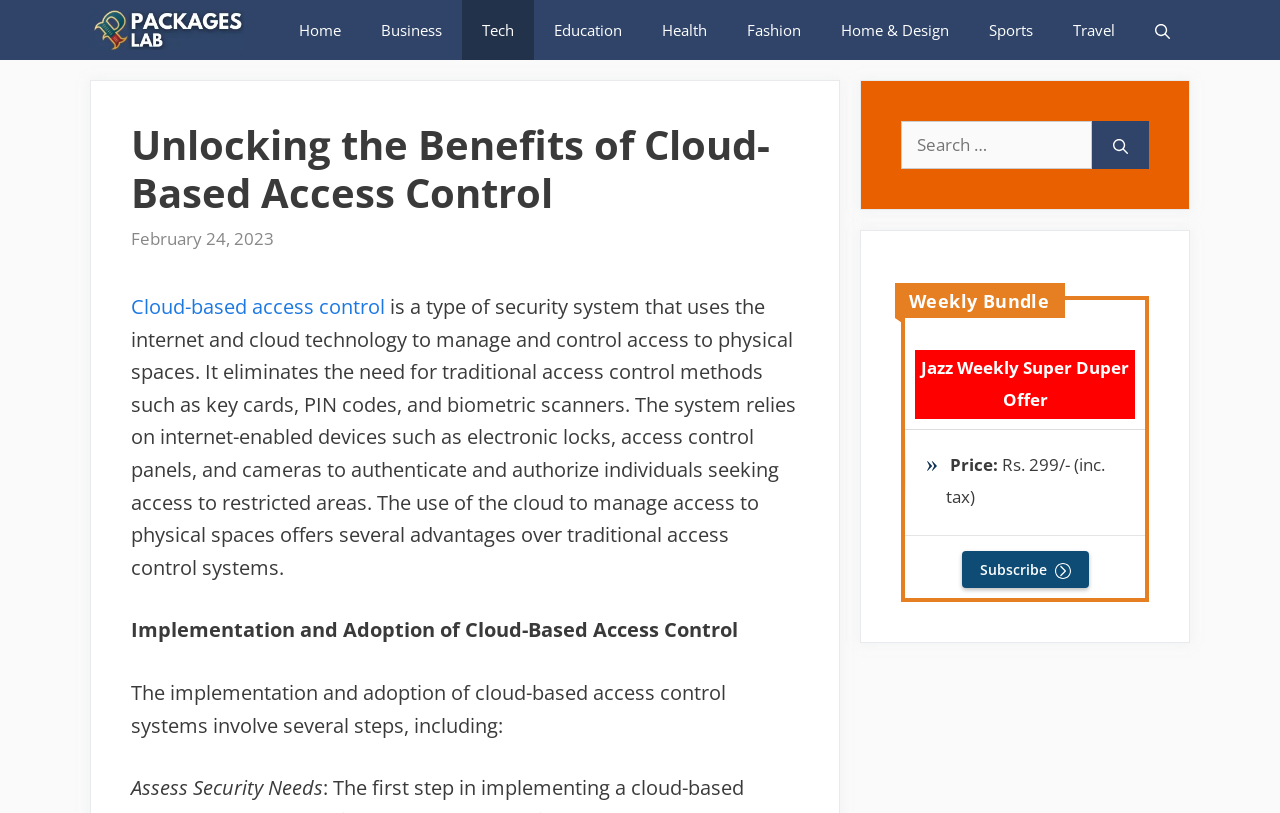Can you find and provide the main heading text of this webpage?

Unlocking the Benefits of Cloud-Based Access Control